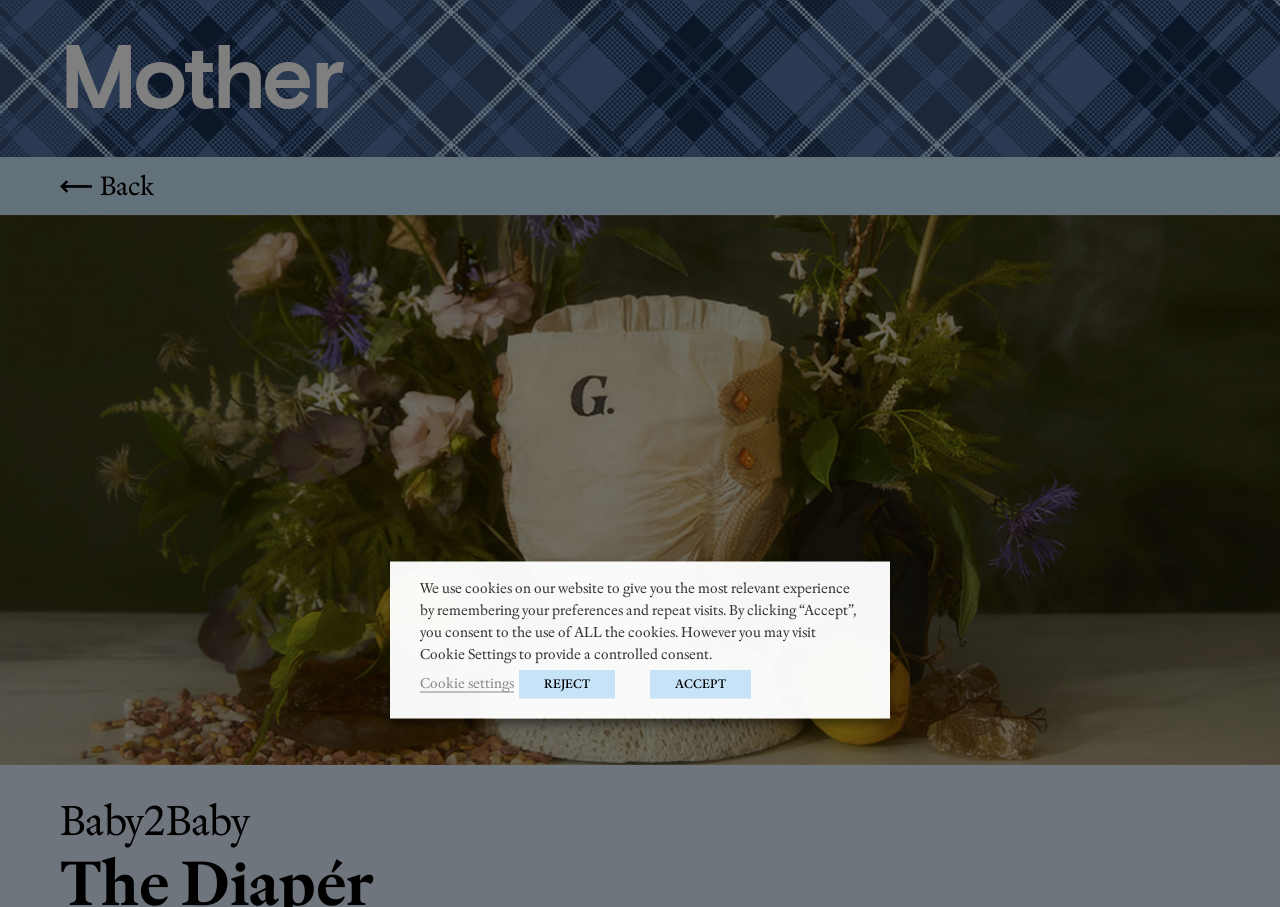Find the bounding box coordinates for the UI element that matches this description: "Cookie settings".

[0.328, 0.743, 0.402, 0.764]